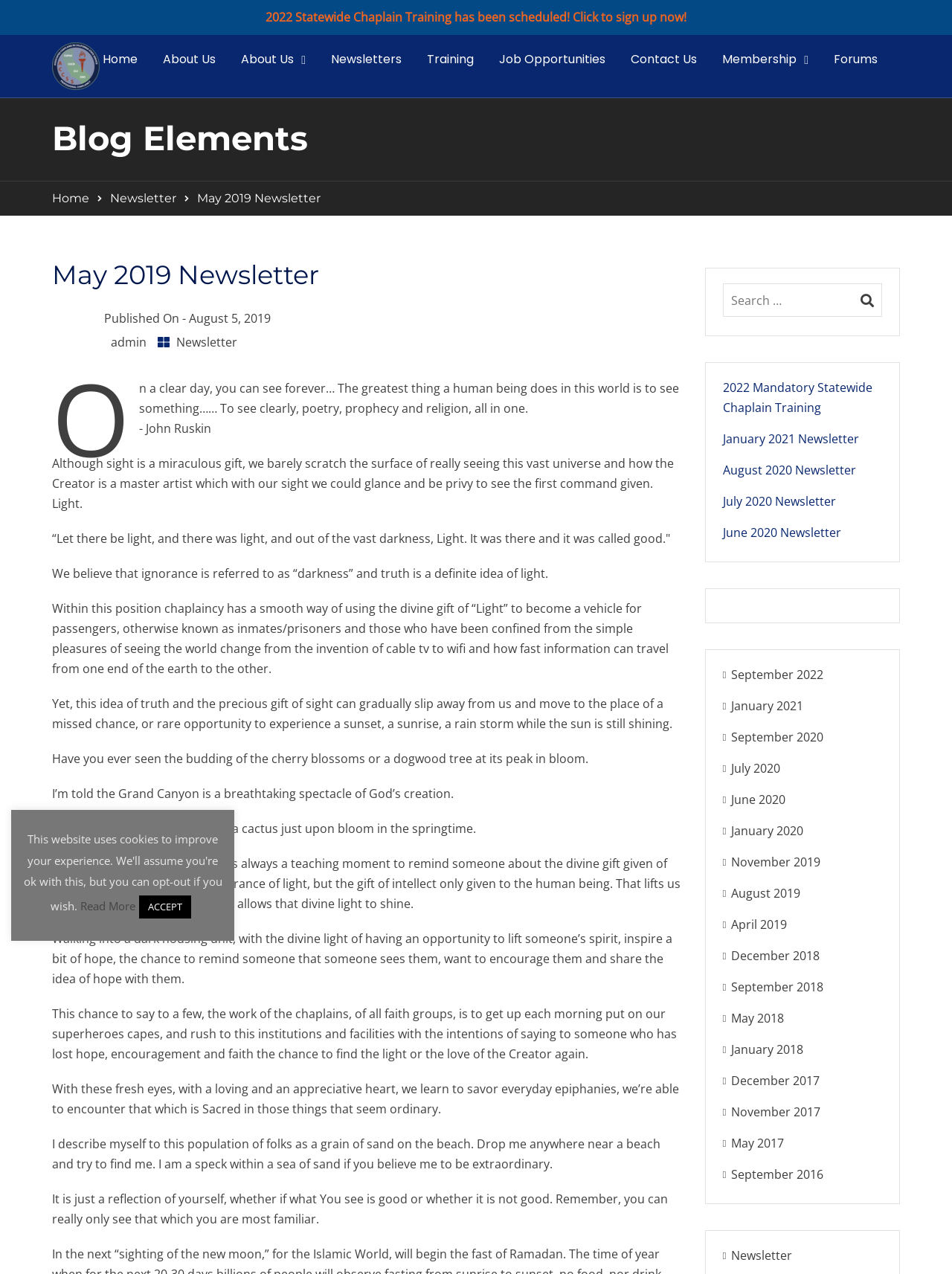How many archived newsletters are there?
Please give a detailed and elaborate explanation in response to the question.

The webpage contains links to archived newsletters, including '2022 Mandatory Statewide Chaplain Training', 'January 2021 Newsletter', 'August 2020 Newsletter', and so on. There are 19 links to archived newsletters in total.